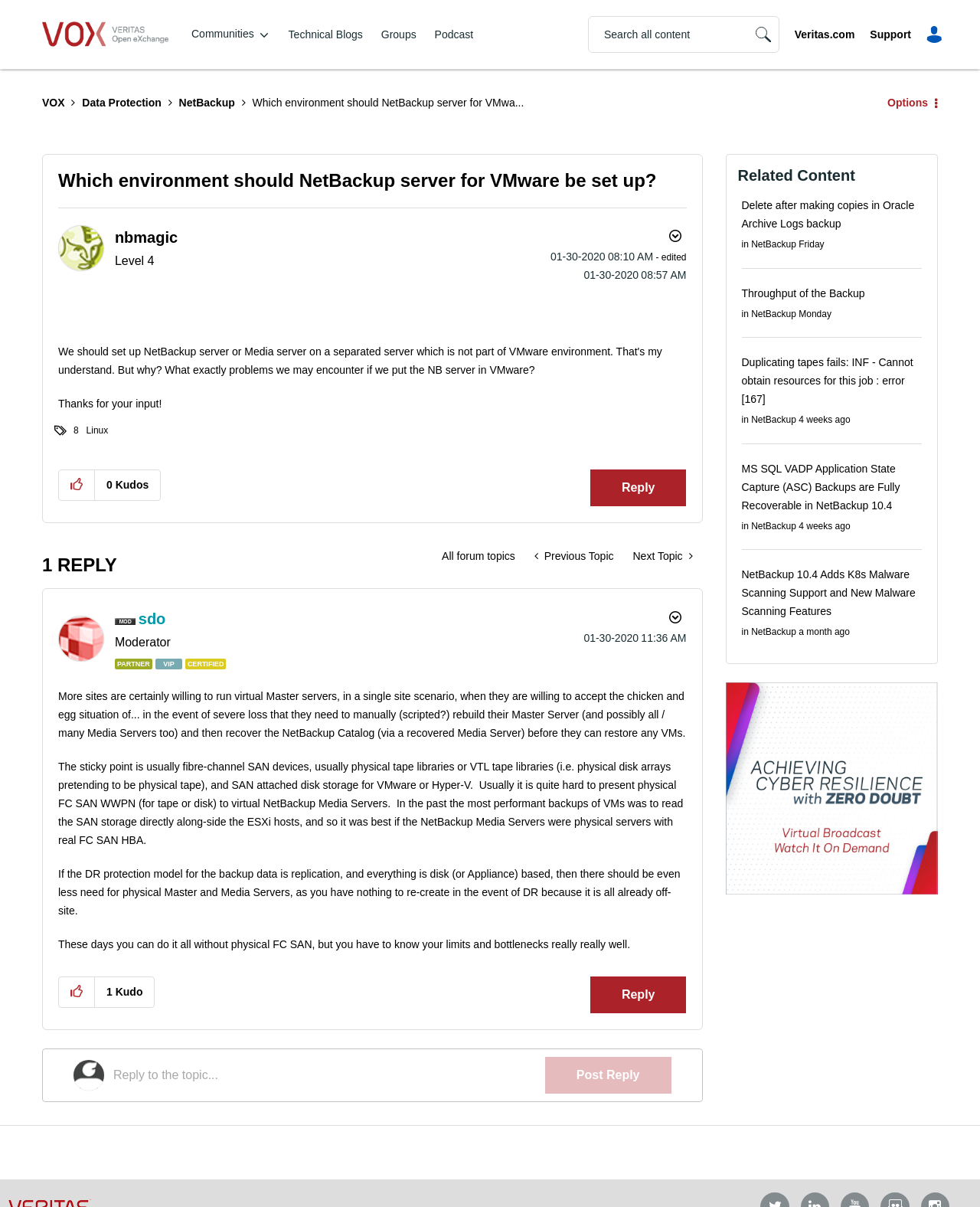Determine the bounding box for the described UI element: "sdo".

[0.141, 0.506, 0.169, 0.52]